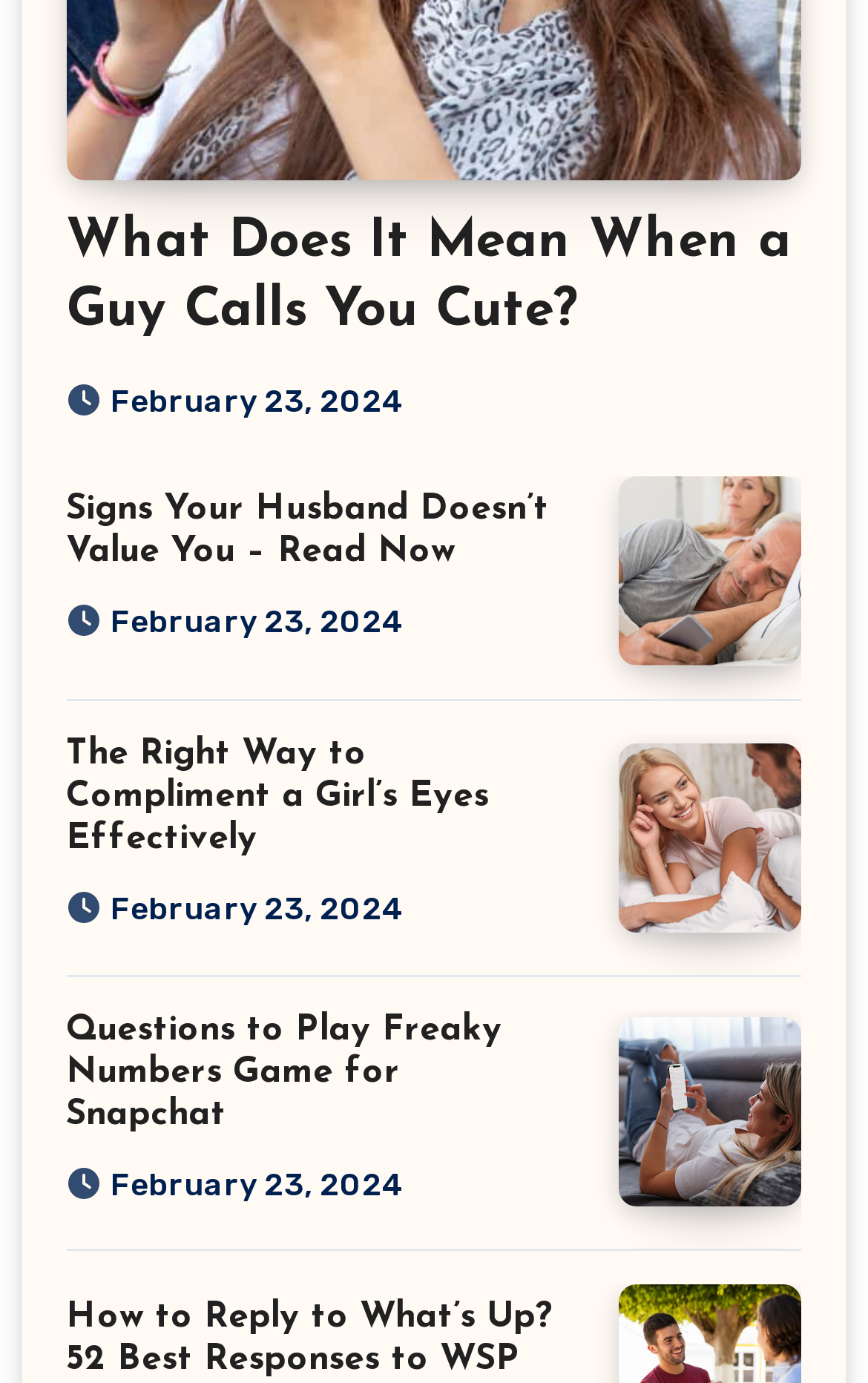Reply to the question with a brief word or phrase: What is the topic of the first article?

What Does It Mean When a Guy Calls You Cute?